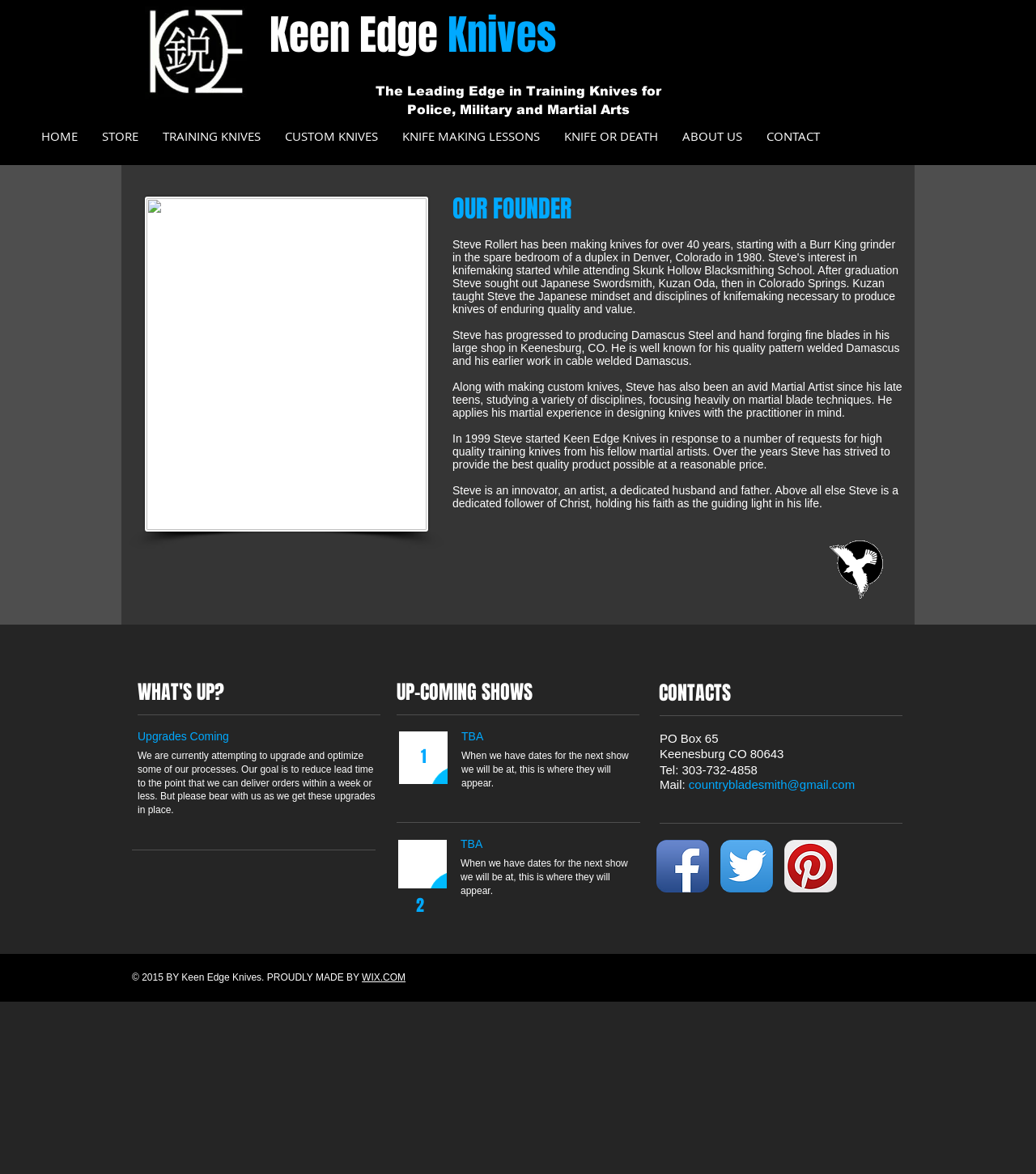Answer briefly with one word or phrase:
What is the name of the founder of Keen Edge Knives?

Steve